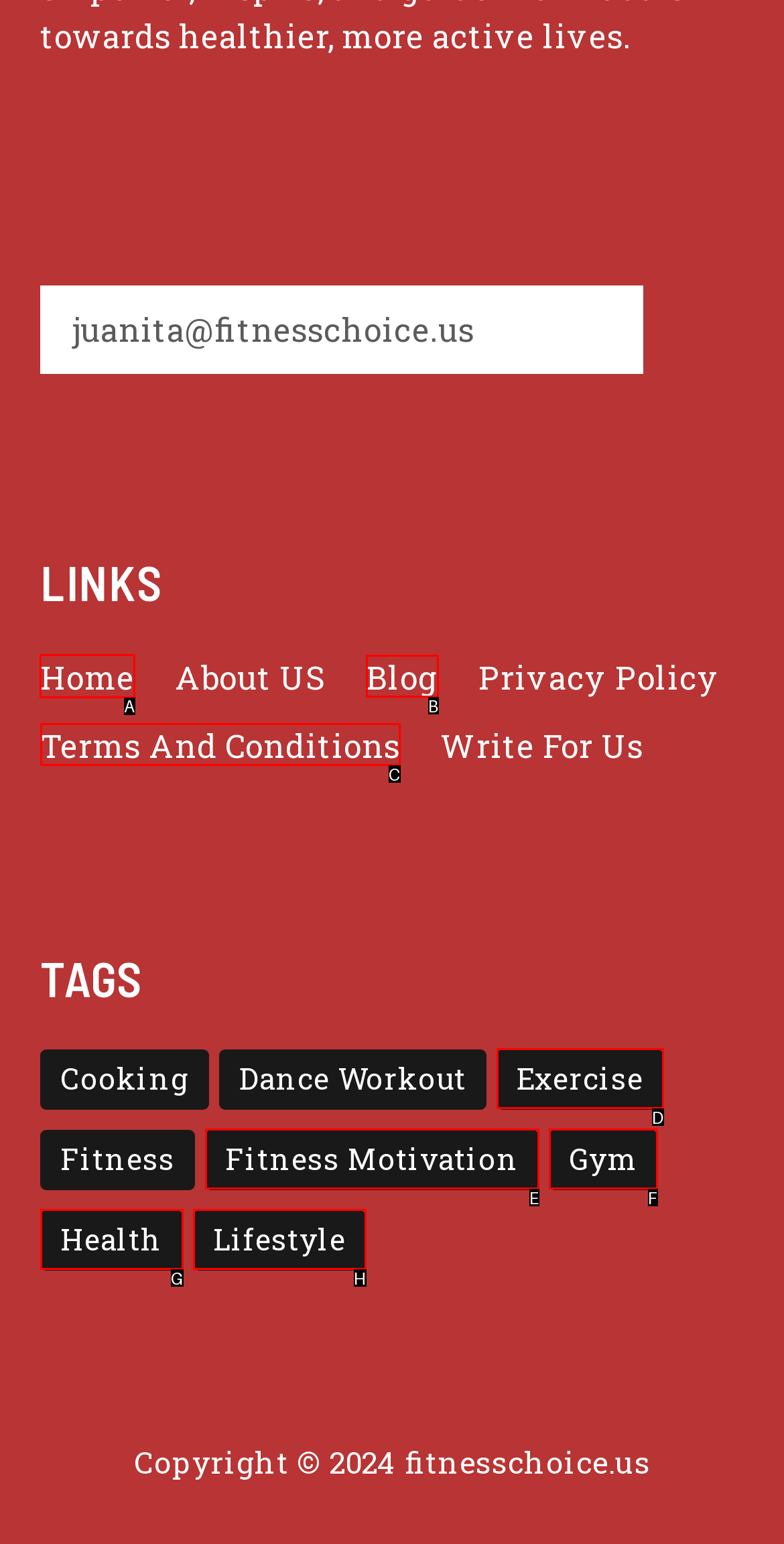Determine which HTML element to click on in order to complete the action: go to home page.
Reply with the letter of the selected option.

A